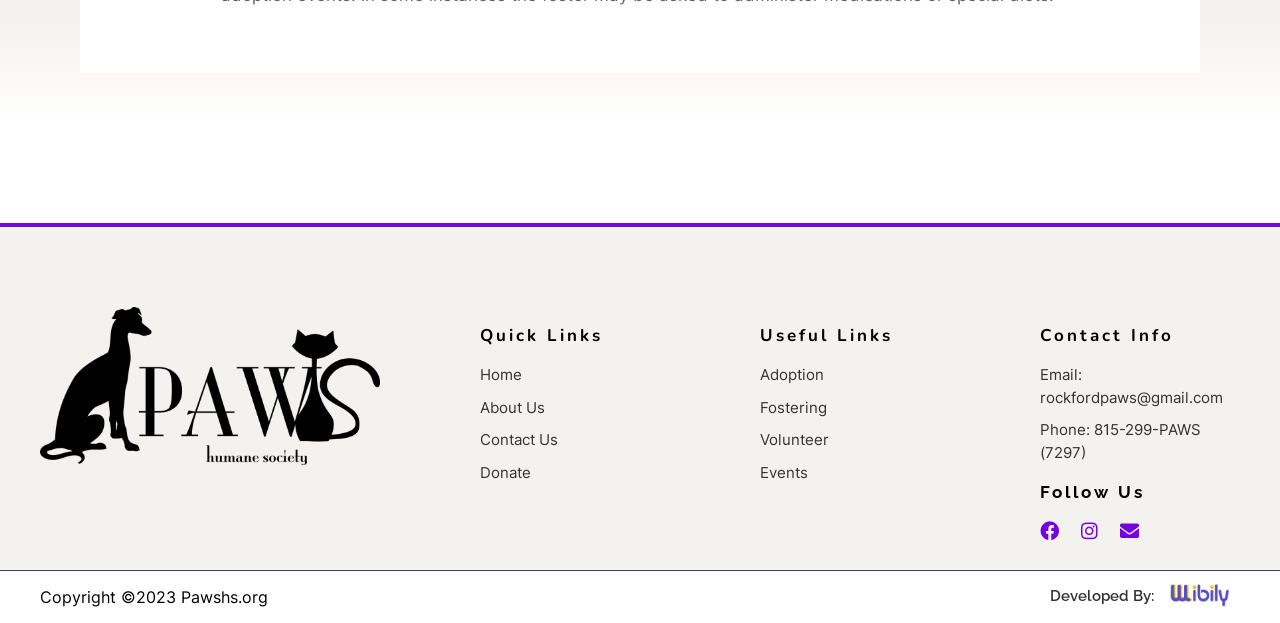Respond to the following question using a concise word or phrase: 
How many links are under 'Quick Links'?

4